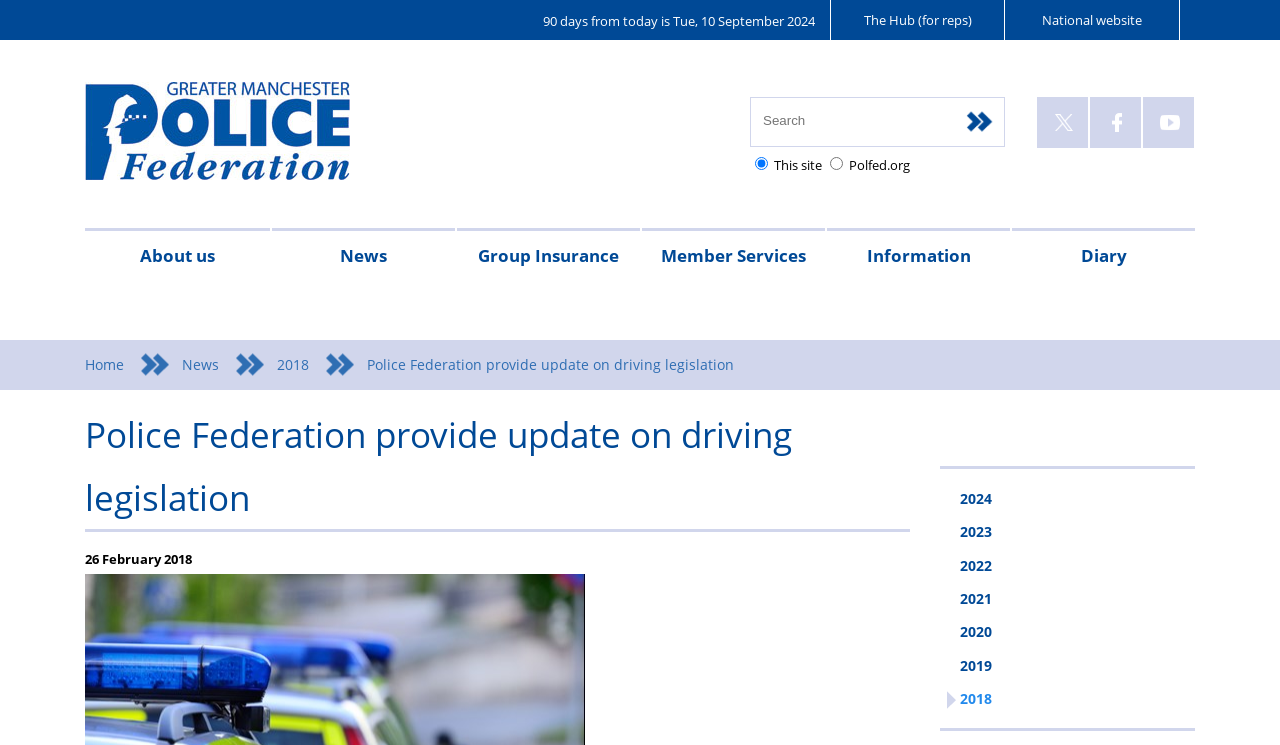Please find the bounding box coordinates of the section that needs to be clicked to achieve this instruction: "Search for something".

None